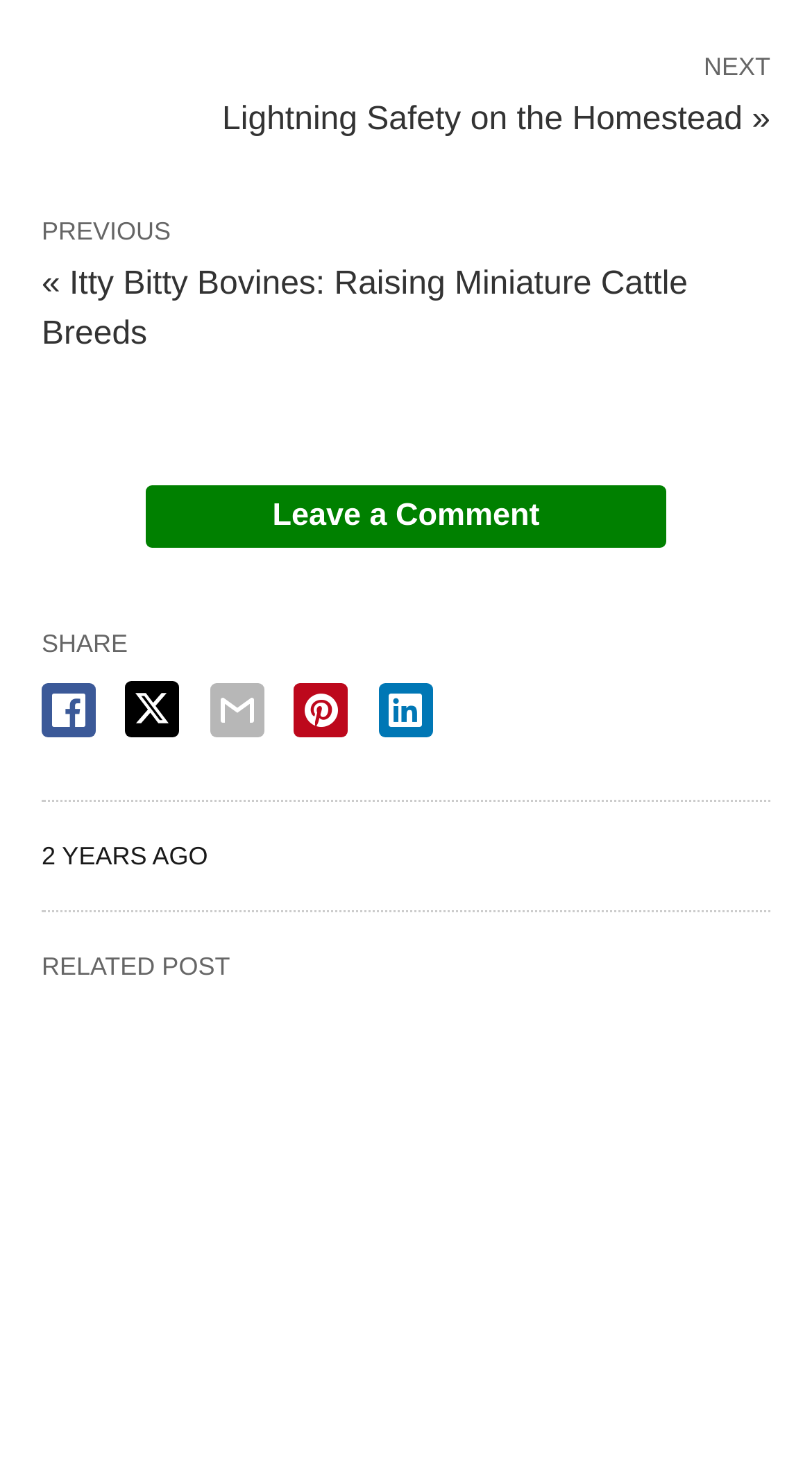How many share options are available?
Deliver a detailed and extensive answer to the question.

I counted the number of share links available, which are facebook share, twitter share, email share, pinterest share, and linkedin share, totaling 5 options.